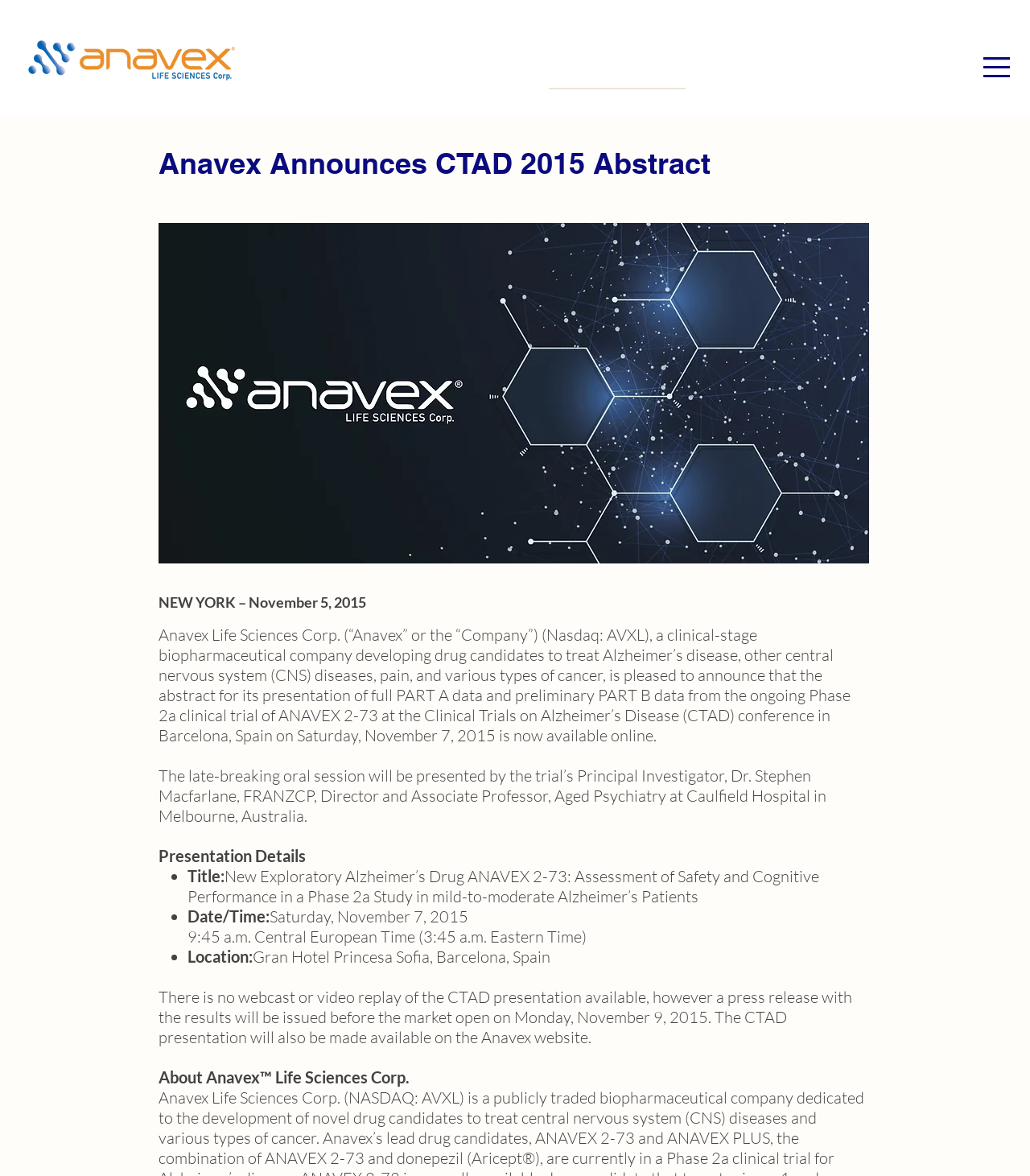Provide the bounding box coordinates for the UI element that is described by this text: "available online". The coordinates should be in the form of four float numbers between 0 and 1: [left, top, right, bottom].

[0.53, 0.617, 0.634, 0.634]